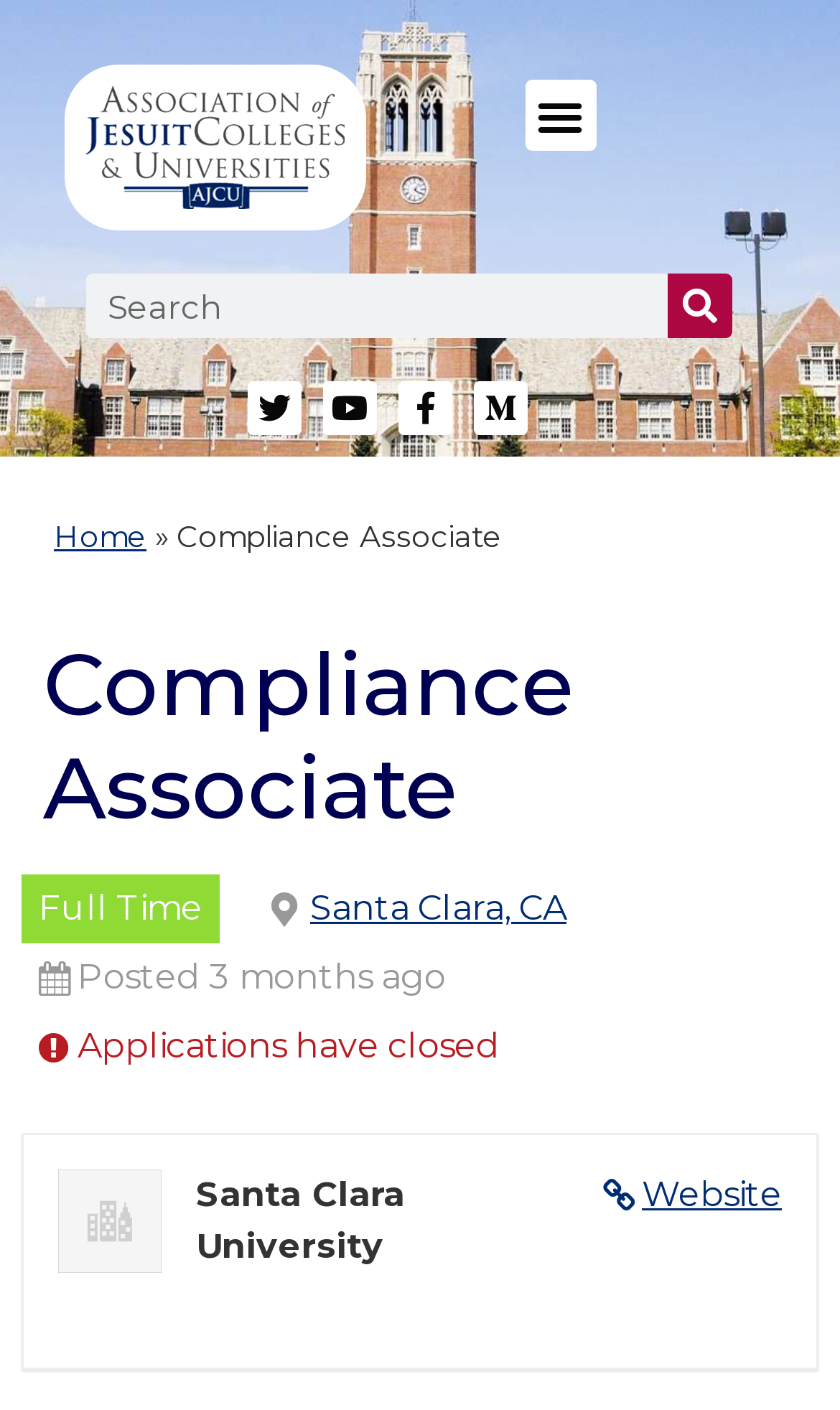Identify the bounding box coordinates of the section that should be clicked to achieve the task described: "Visit the Twitter page".

[0.295, 0.271, 0.359, 0.309]